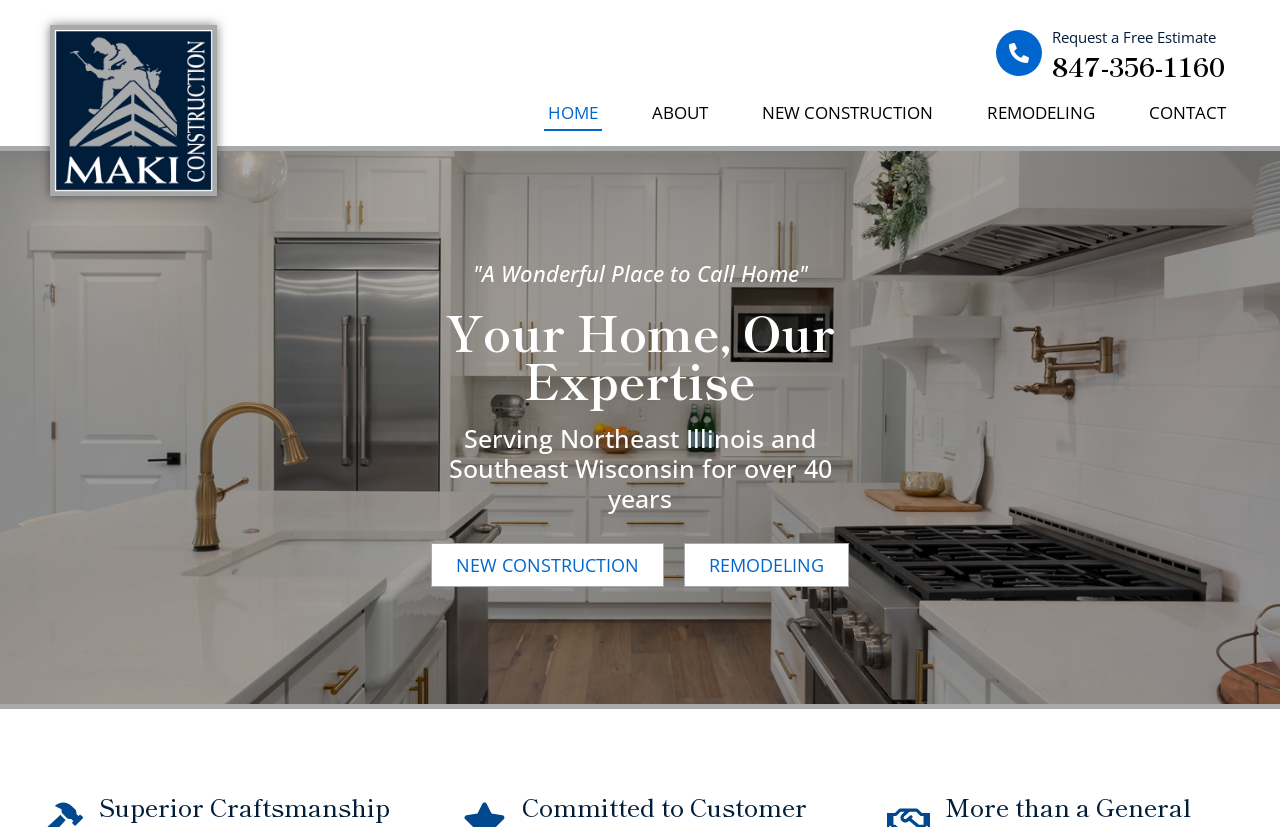Give a one-word or short phrase answer to the question: 
What is the phone number to request a free estimate?

847-356-1160